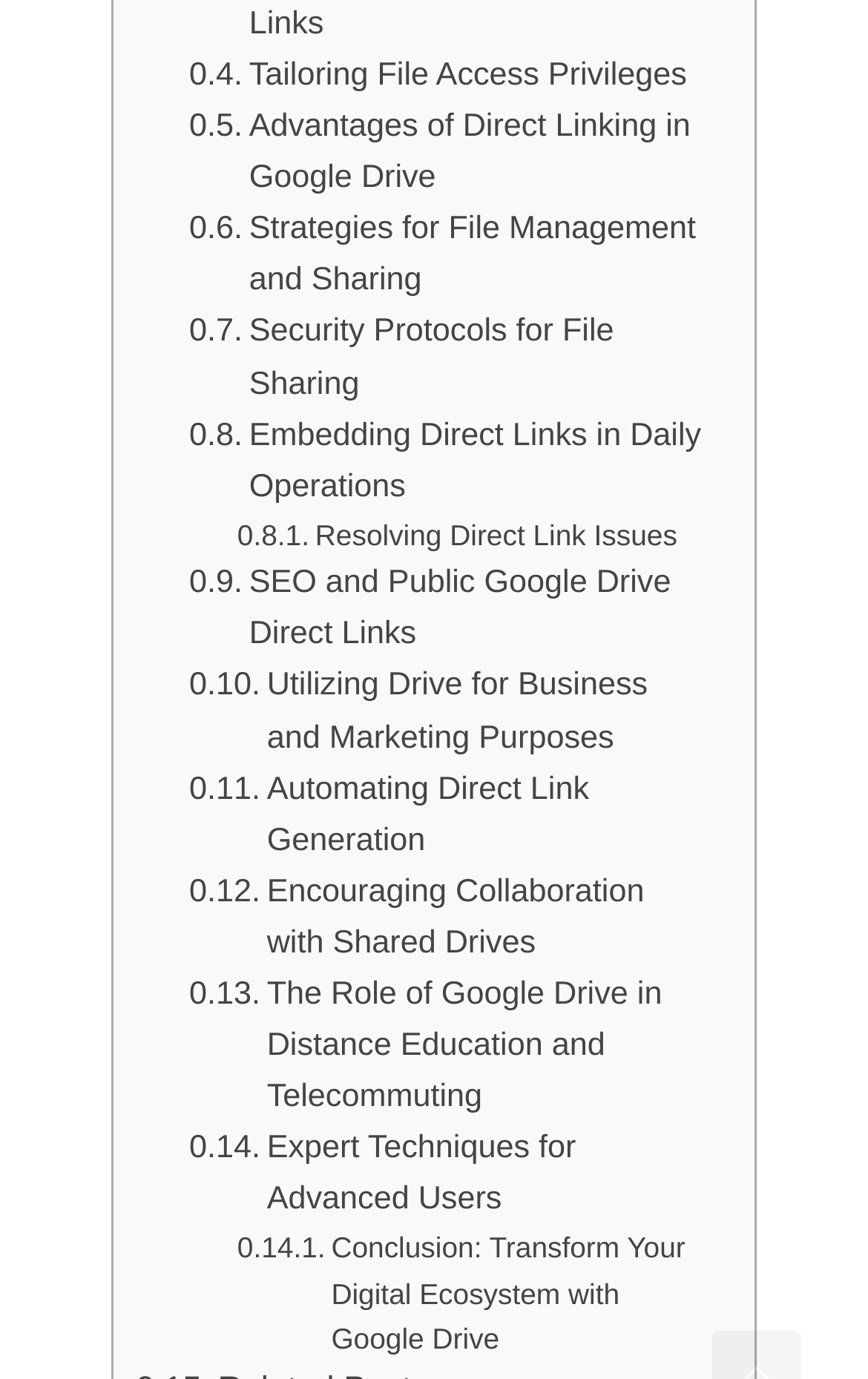From the element description: "Tailoring File Access Privileges", extract the bounding box coordinates of the UI element. The coordinates should be expressed as four float numbers between 0 and 1, in the order [left, top, right, bottom].

[0.218, 0.037, 0.791, 0.075]